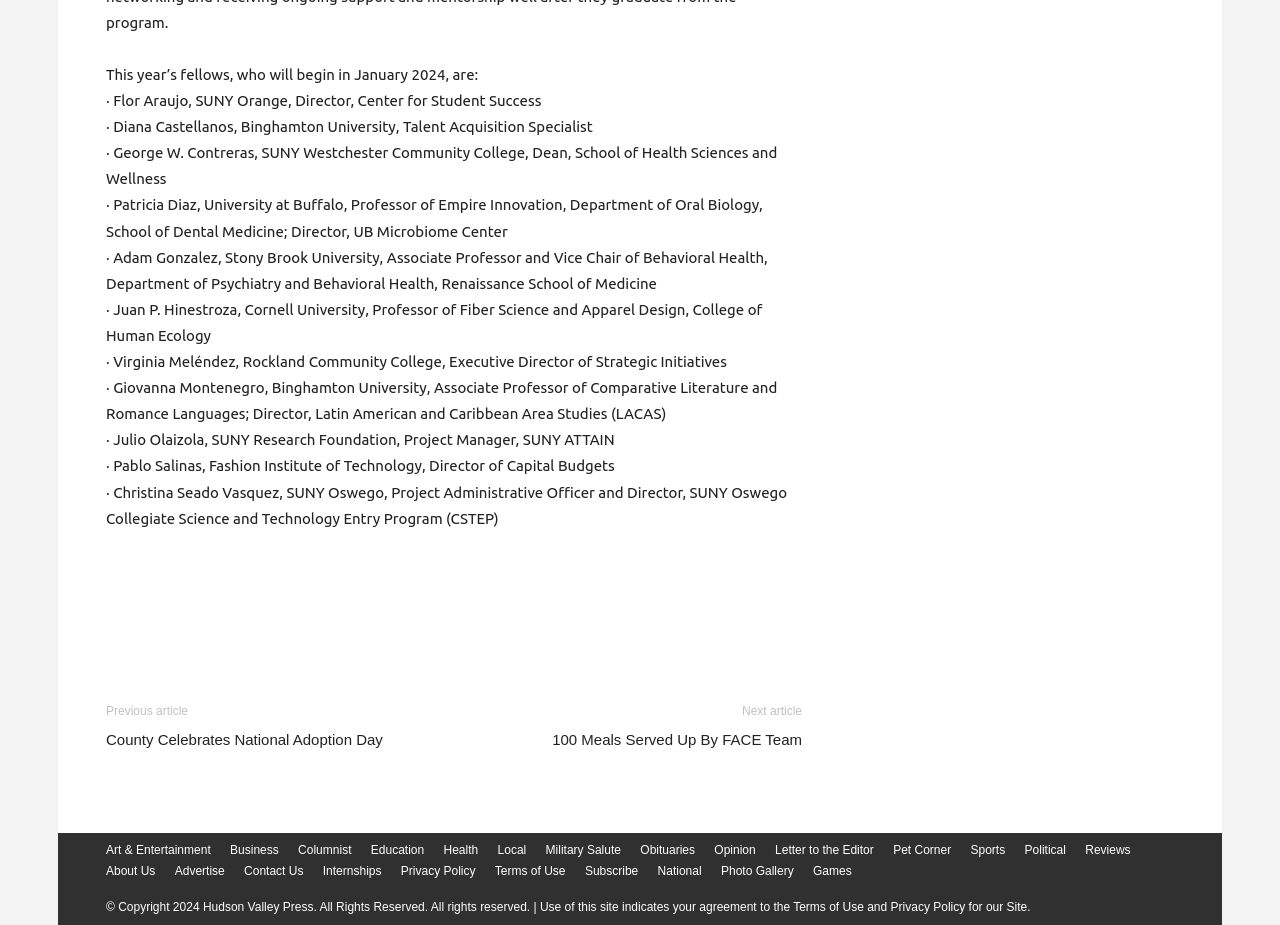Highlight the bounding box coordinates of the element you need to click to perform the following instruction: "Go to the Education section."

[0.29, 0.909, 0.331, 0.928]